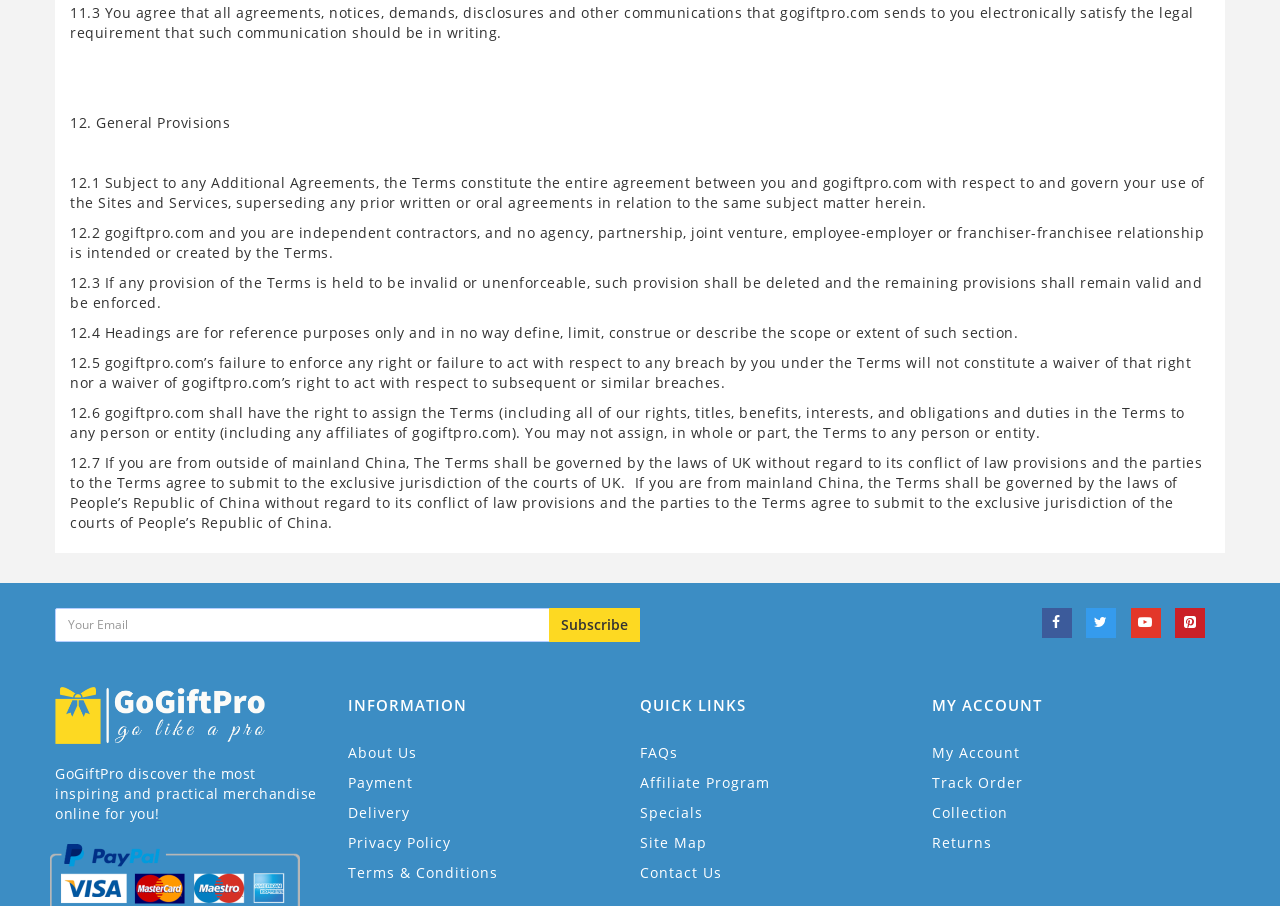Kindly determine the bounding box coordinates of the area that needs to be clicked to fulfill this instruction: "Check the Terms & Conditions".

[0.271, 0.953, 0.389, 0.974]